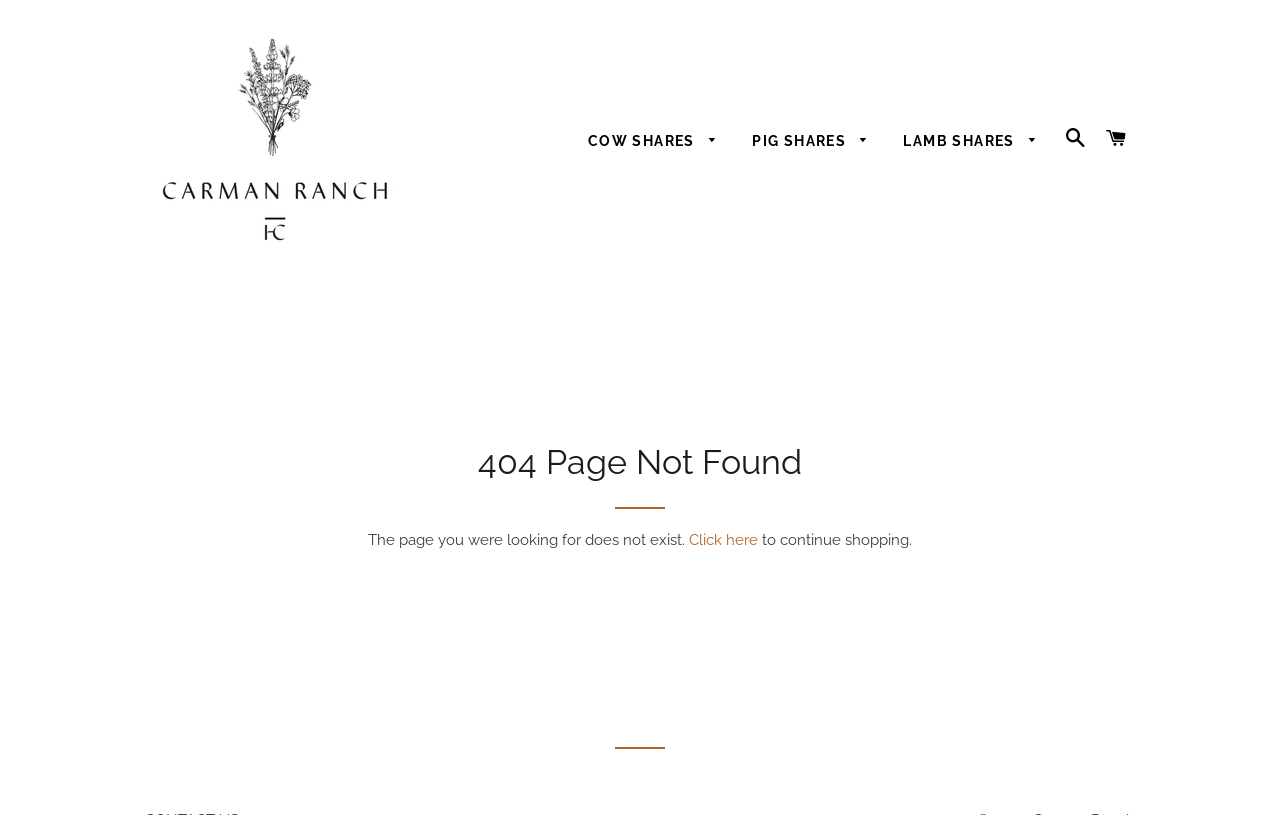Return the bounding box coordinates of the UI element that corresponds to this description: "BEEF CUTTING OPTIONS". The coordinates must be given as four float numbers in the range of 0 and 1, [left, top, right, bottom].

[0.448, 0.299, 0.618, 0.342]